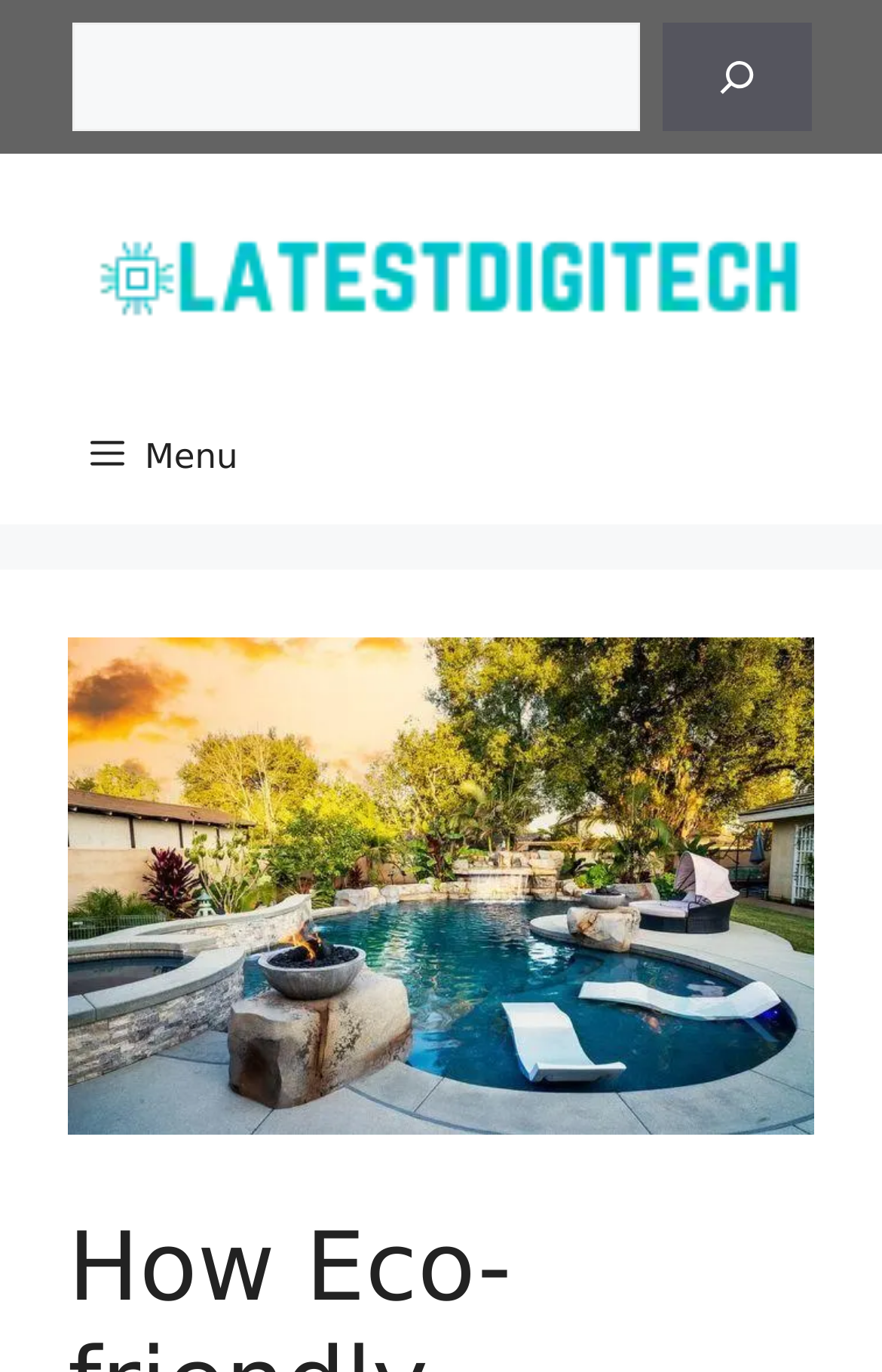What is the function of the button with the image?
Provide a well-explained and detailed answer to the question.

I inferred the function of the button by looking at its location next to the navigation menu and its expanded state. The button is likely used to expand or collapse the menu.